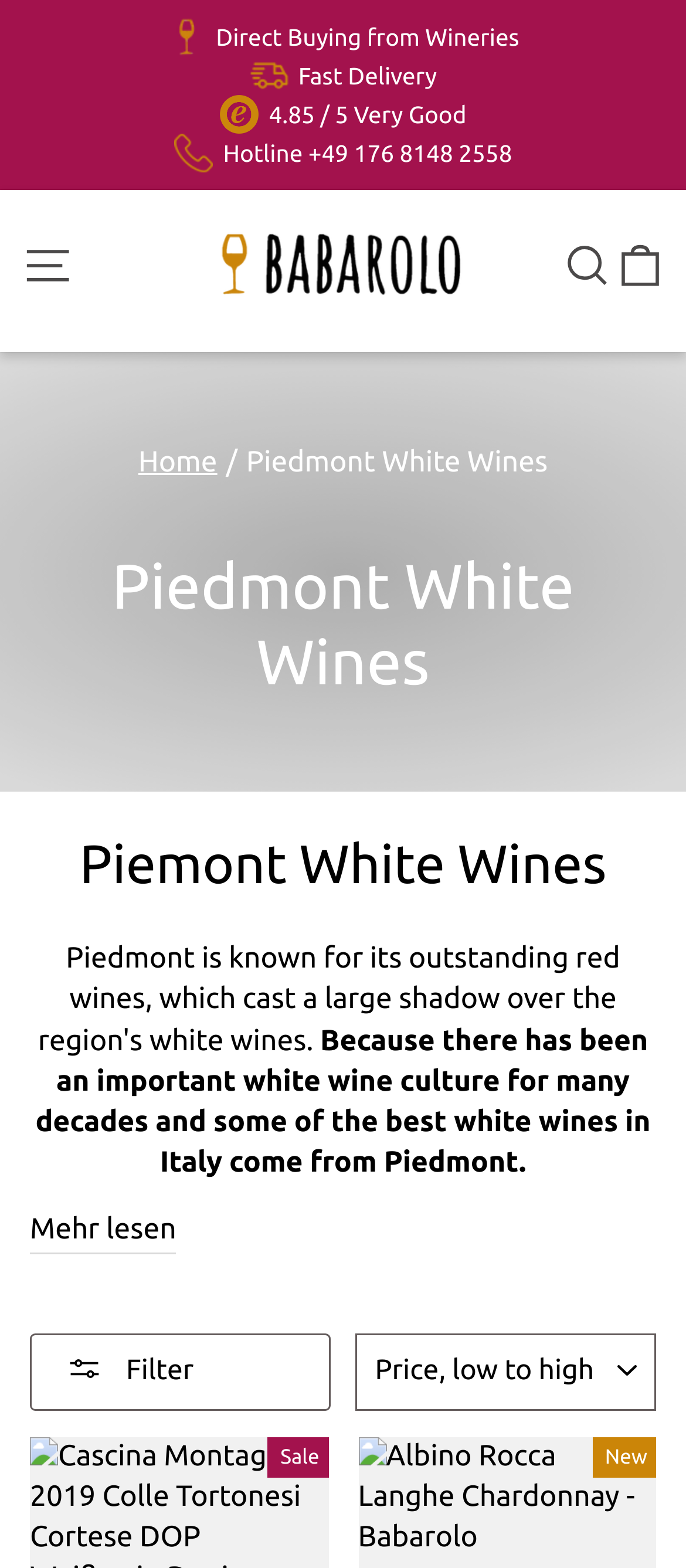What is the rating of the company?
Refer to the image and provide a detailed answer to the question.

I found the rating by looking at the StaticText element with the text '4.85 / 5 Very Good' which is located near the top of the webpage, indicating the company's overall rating.